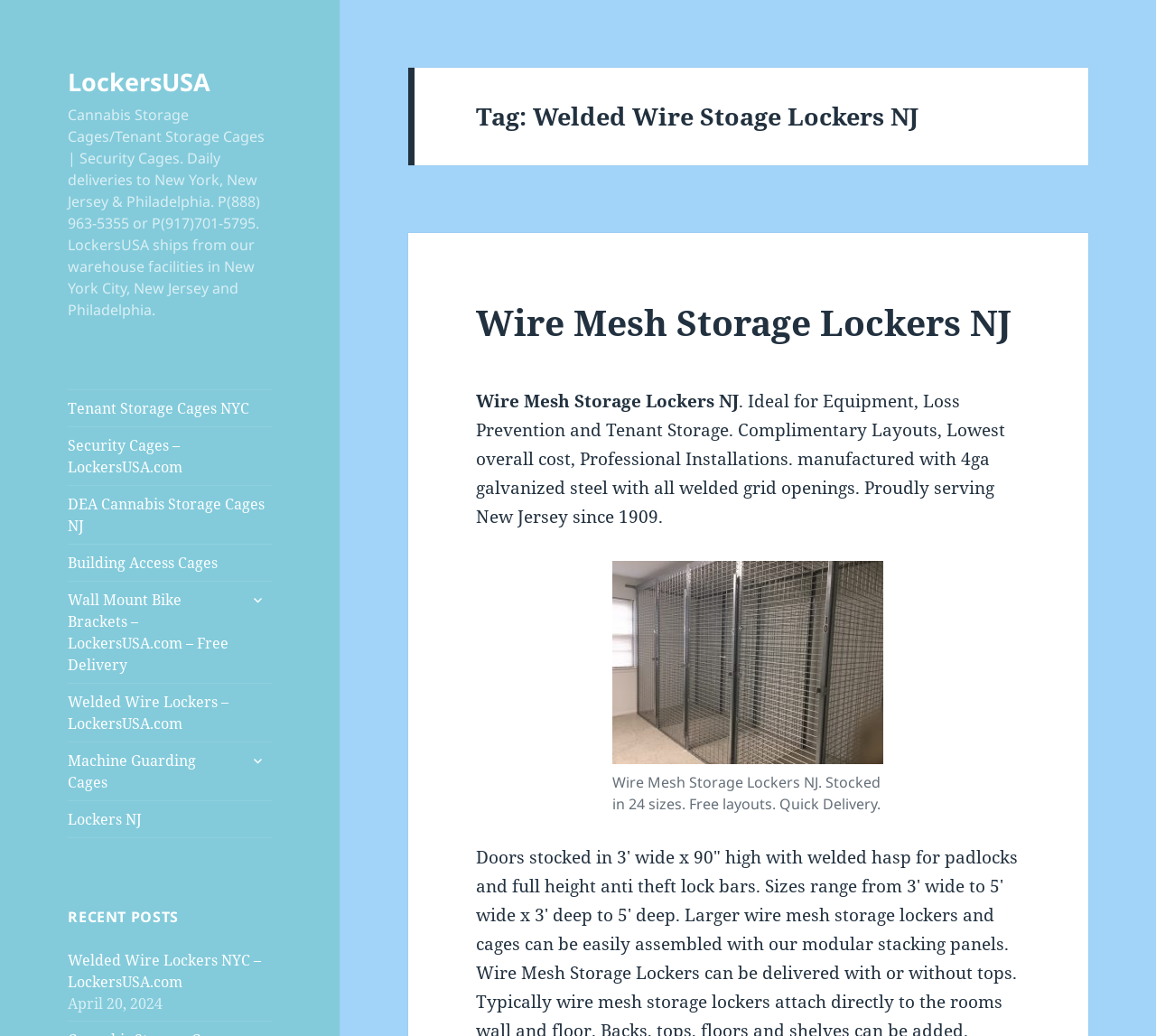What is the purpose of wire mesh storage lockers?
Using the image, provide a detailed and thorough answer to the question.

The webpage describes wire mesh storage lockers as being 'Ideal for Equipment, Loss Prevention and Tenant Storage' which suggests that the purpose of these lockers is to provide storage solutions for equipment, loss prevention, and tenant storage.